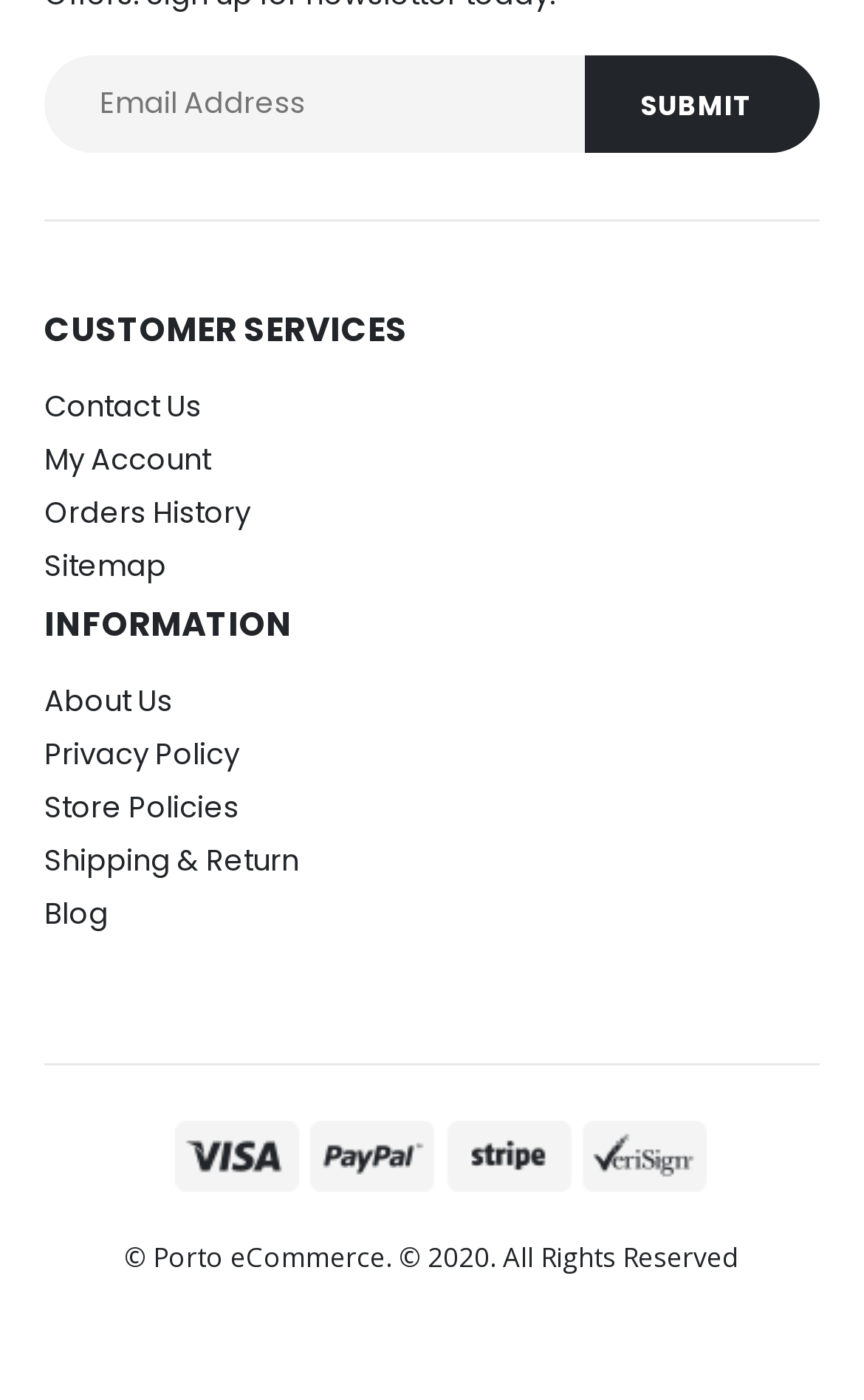Could you find the bounding box coordinates of the clickable area to complete this instruction: "Enter email address"?

[0.051, 0.04, 0.677, 0.109]